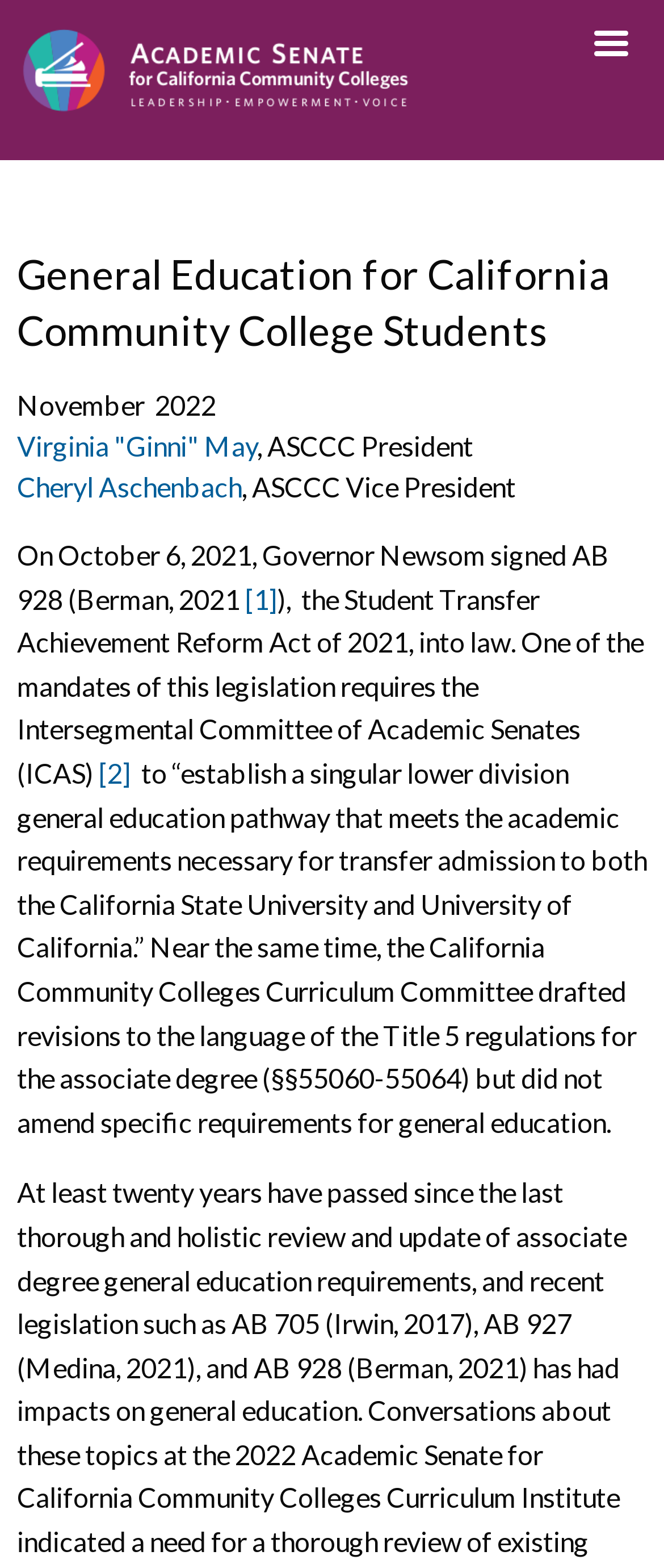What is the purpose of the Intersegmental Committee of Academic Senates (ICAS)? Based on the image, give a response in one word or a short phrase.

To establish a singular lower division general education pathway